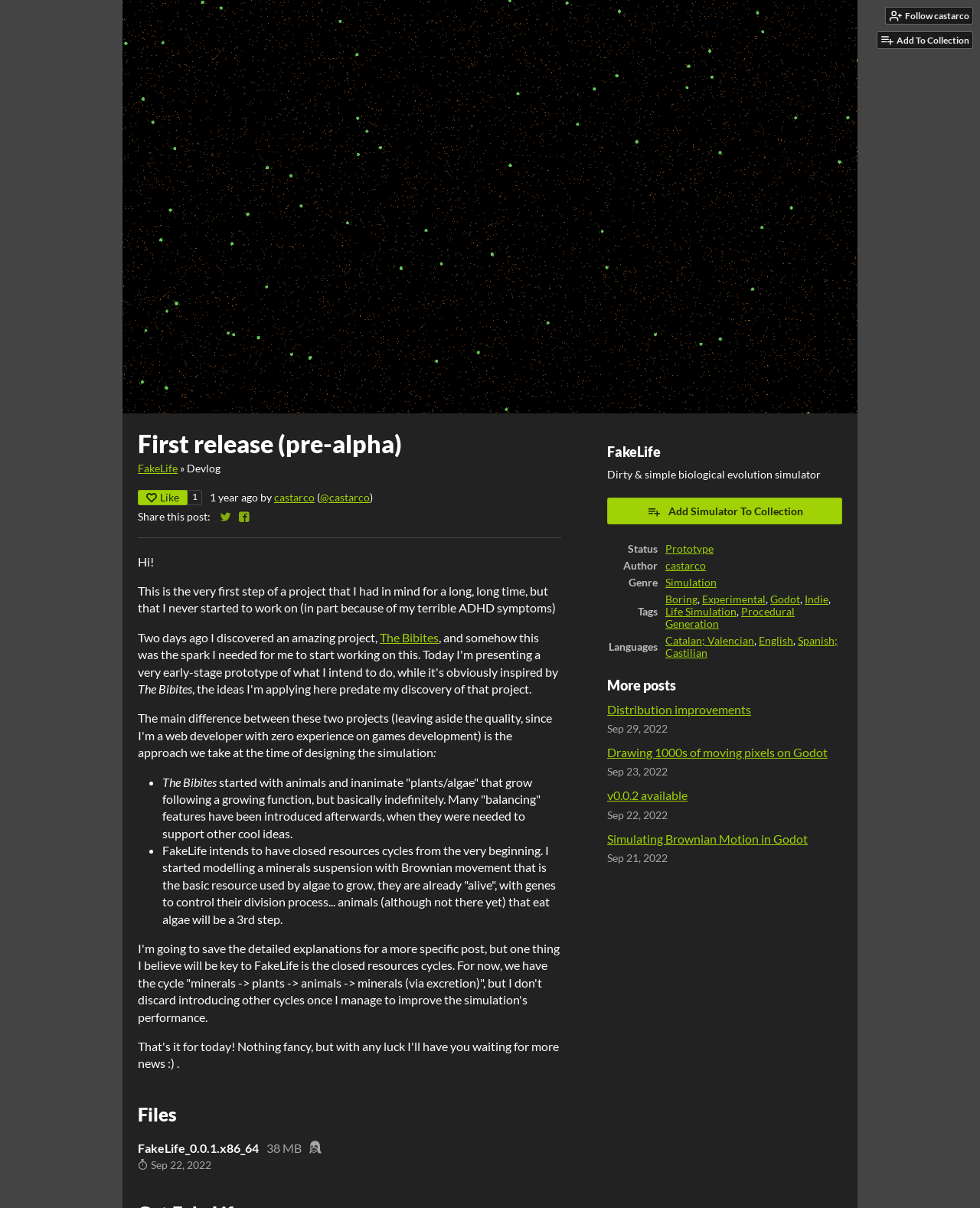Detail the webpage's structure and highlights in your description.

This webpage appears to be a blog post or a project page, with a title "First release (pre-alpha) - FakeLife by castarco" at the top. Below the title, there are two links, "Follow castarco" and "Add To Collection", accompanied by small images. 

To the right of the title, there is a large image with the text "FakeLife" on it. Below the image, there is a heading "First release (pre-alpha)" followed by a link "FakeLife" and some text "Devlog". 

The main content of the page starts with a brief introduction, "Hi! This is the very first step of a project that I had in mind for a long, long time, but that I never started to work on (in part because of my terrible ADHD symptoms)". The text then explains the inspiration behind the project, mentioning another project called "The Bibites". 

The page then goes into more details about the project, explaining its goals and features, including closed resources cycles and a minerals suspension with Brownian movement. The text is divided into paragraphs and uses bullet points to list some key aspects of the project. 

Below the main content, there is a section with a heading "Files" that lists a file "FakeLife_0.0.1.x86_64" with its size and upload date. 

To the right of the main content, there is a sidebar with a heading "FakeLife" and some information about the project, including its description, status, author, genre, and tags. There are also links to other posts, including "Distribution improvements", "Drawing 1000s of moving pixels on Godot", and "v0.0.2 available", each with its upload date.